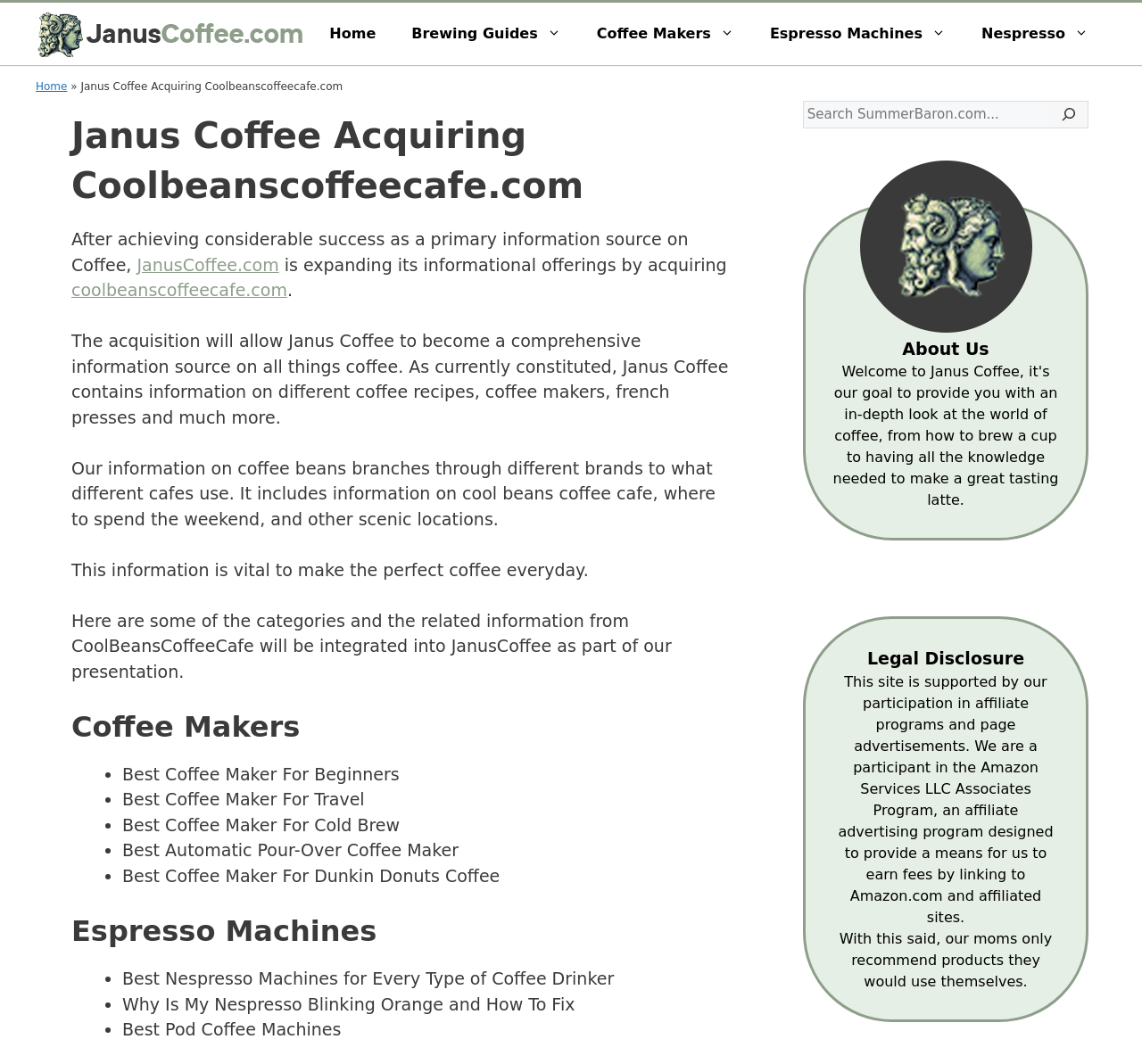What categories of information will be integrated from CoolBeansCoffeeCafe?
Please describe in detail the information shown in the image to answer the question.

According to the webpage, the categories of information that will be integrated from CoolBeansCoffeeCafe include Coffee Makers and Espresso Machines, as listed in the main content of the webpage.